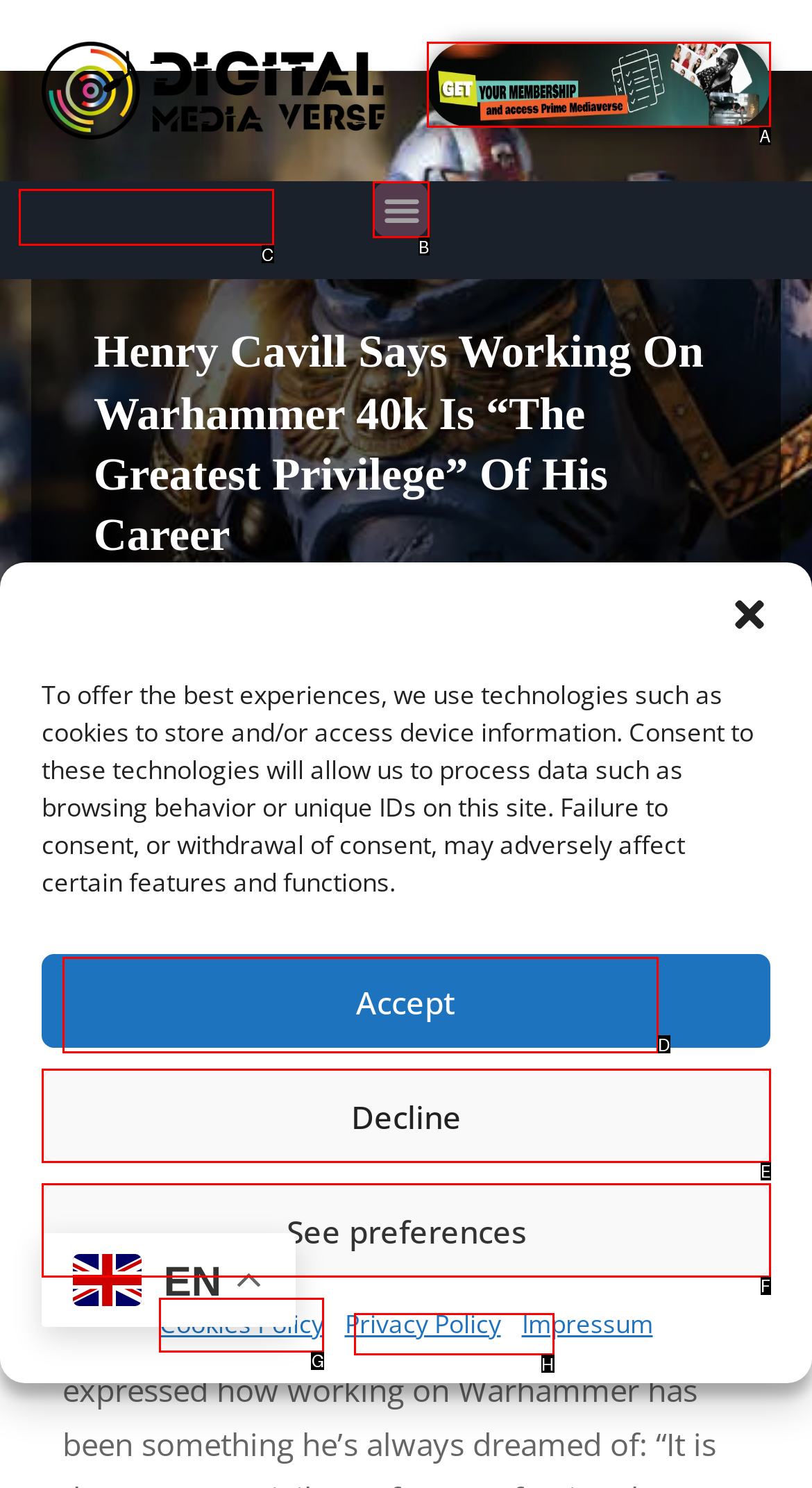From the given choices, determine which HTML element aligns with the description: star in and executive produces Respond with the letter of the appropriate option.

D